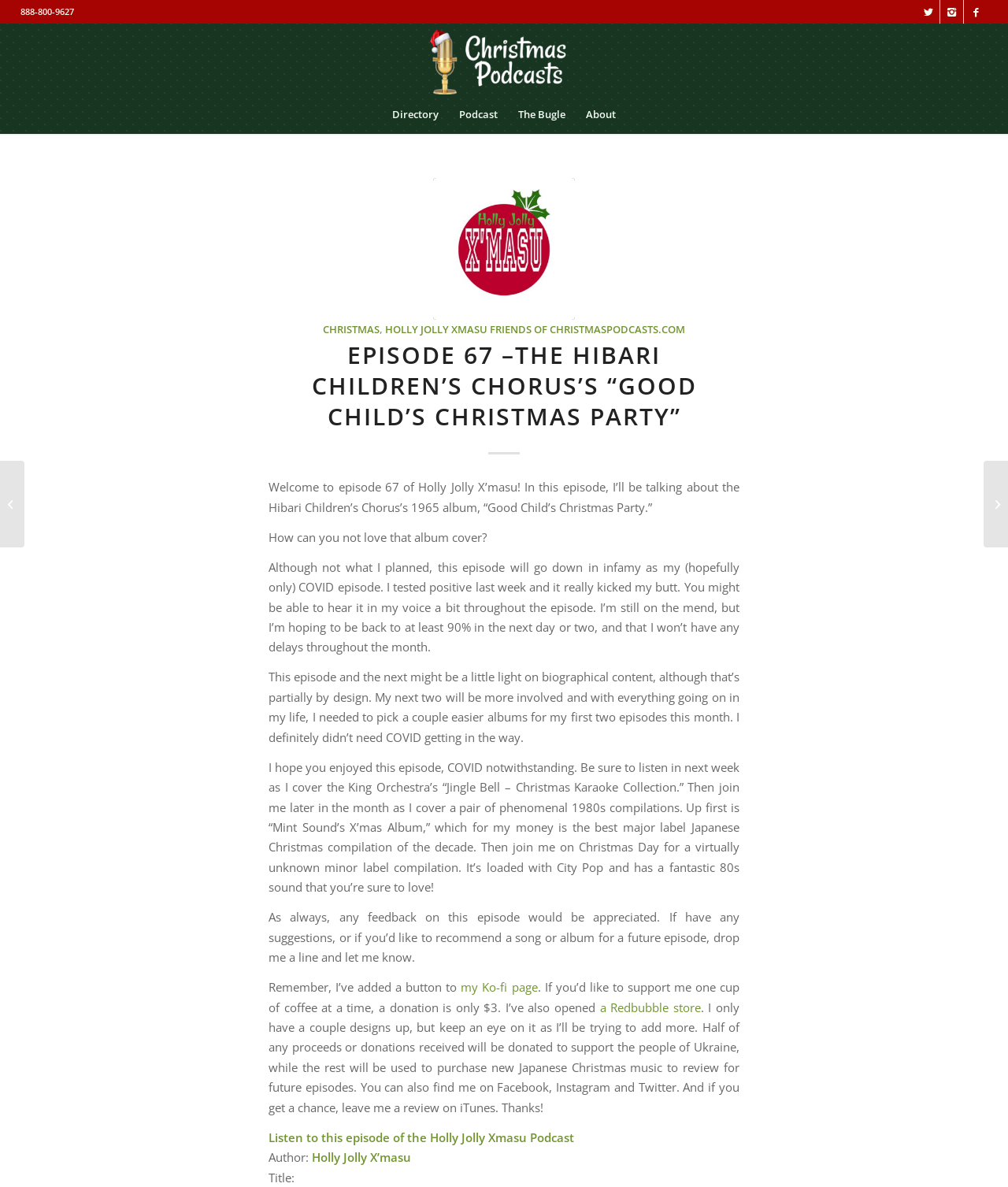Find the bounding box coordinates of the clickable area required to complete the following action: "Support the author on Ko-fi".

[0.457, 0.825, 0.533, 0.838]